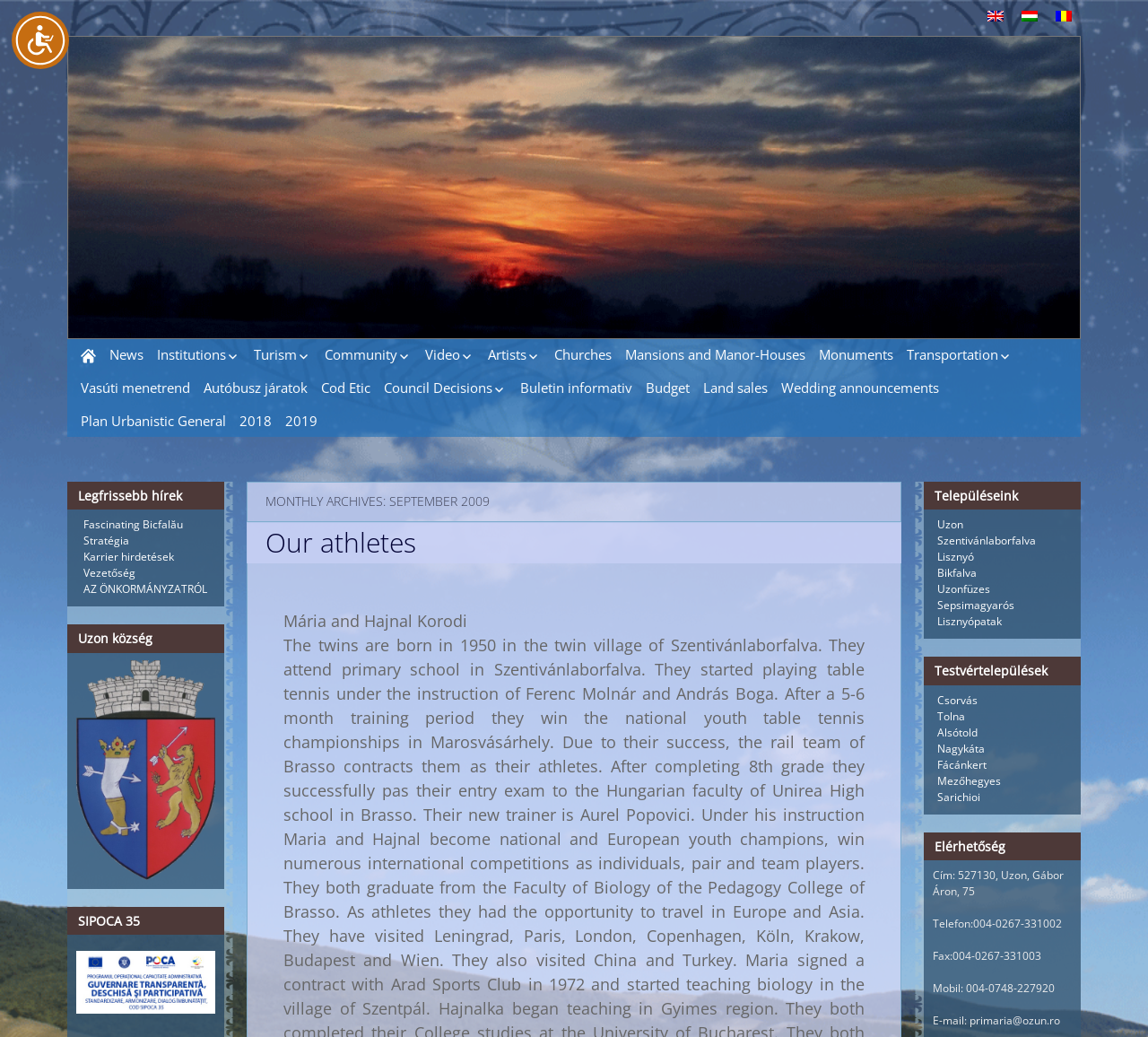What is the topic of the webpage?
Look at the screenshot and provide an in-depth answer.

The webpage has links related to local government, such as 'Council Decisions', 'Budget', and 'Land sales', which suggests that the topic of the webpage is related to local government.